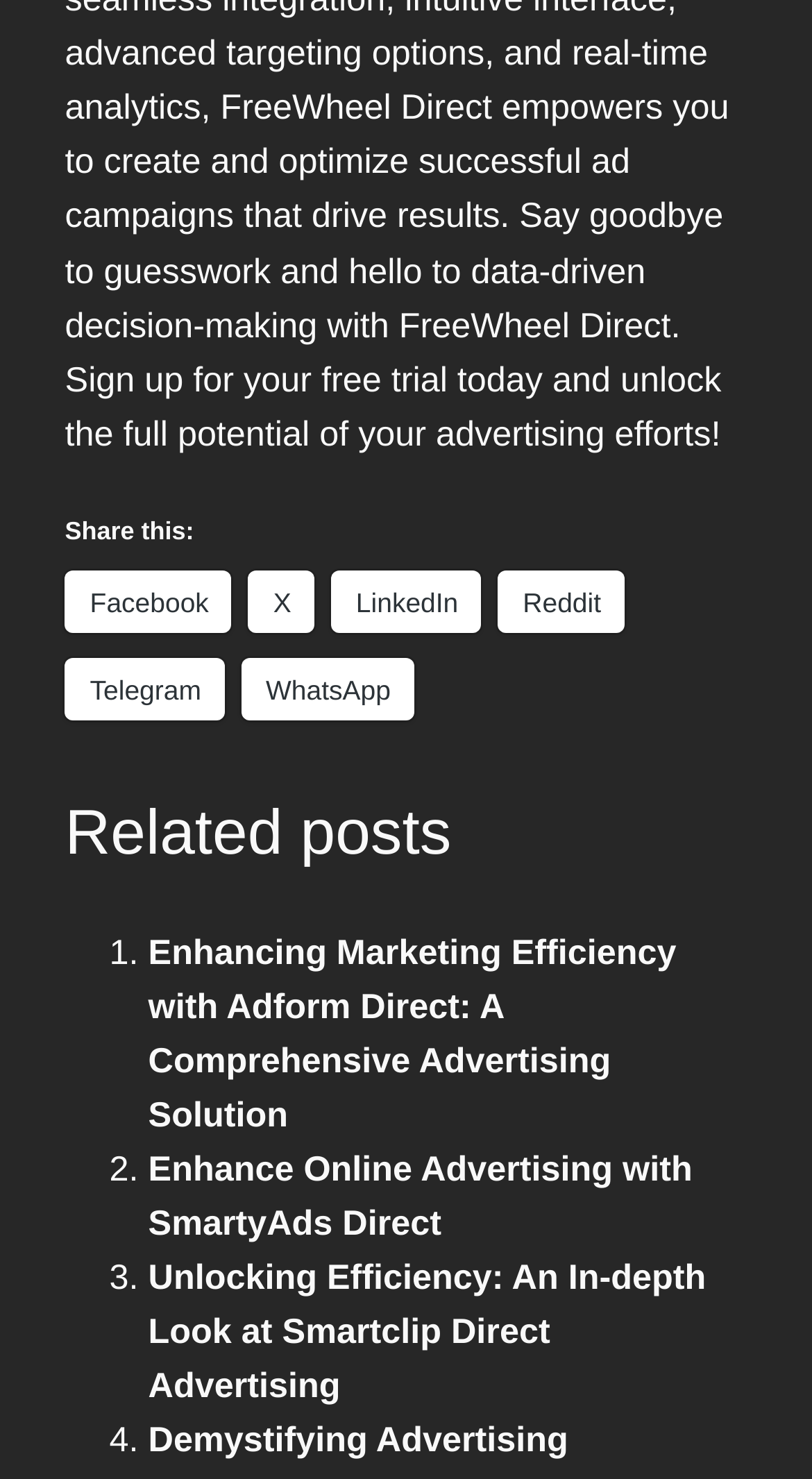Examine the image carefully and respond to the question with a detailed answer: 
How many related posts are listed?

Under the 'Related posts' heading, we can see a list of links with corresponding list markers (1., 2., 3., 4.). This indicates that there are four related posts listed on the webpage.